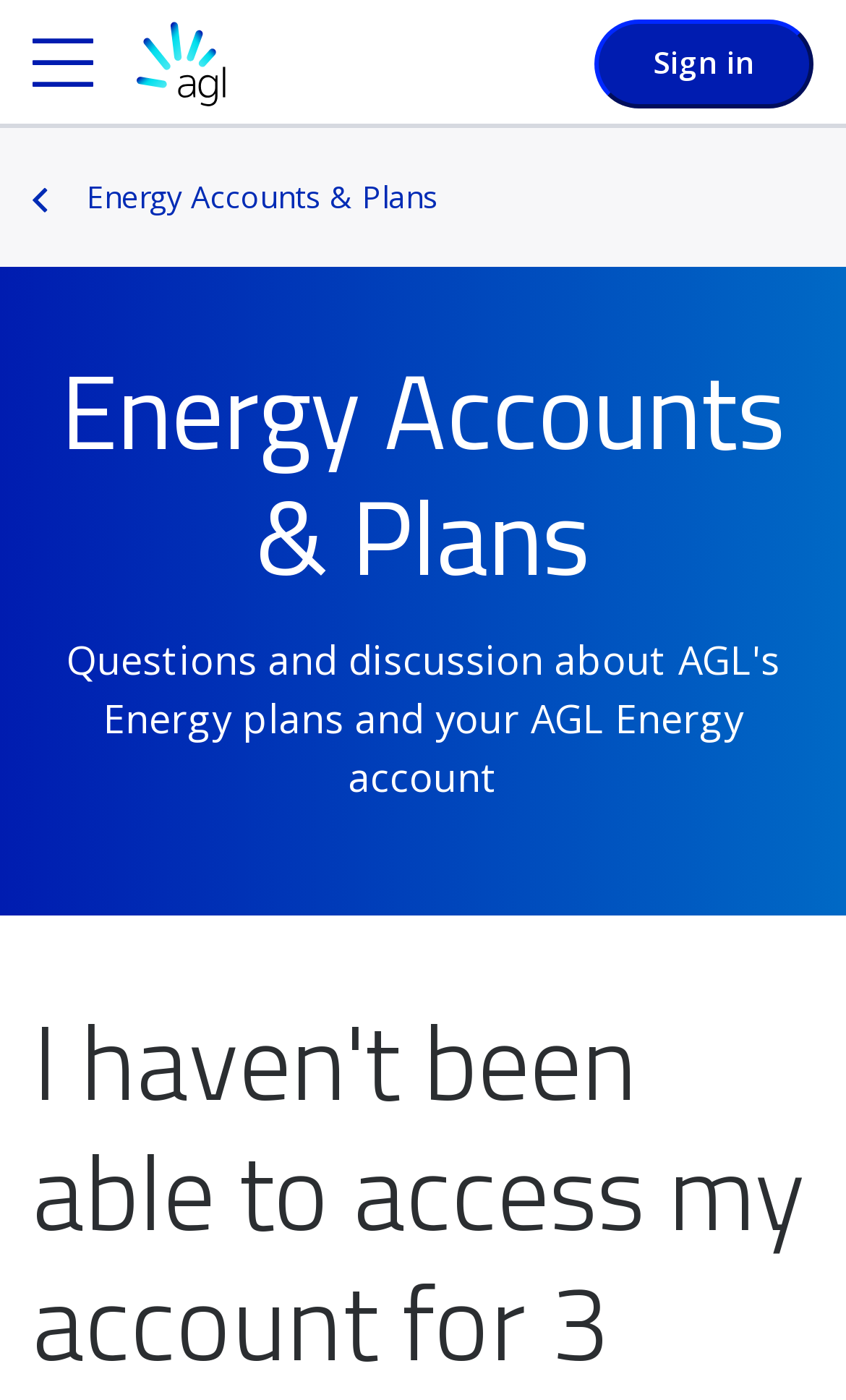Refer to the image and offer a detailed explanation in response to the question: What type of account is being referred to?

The type of account being referred to is an energy account, which can be inferred from the heading 'Energy Accounts & Plans' and the link 'Energy Accounts & Plans' in the breadcrumbs navigation element.